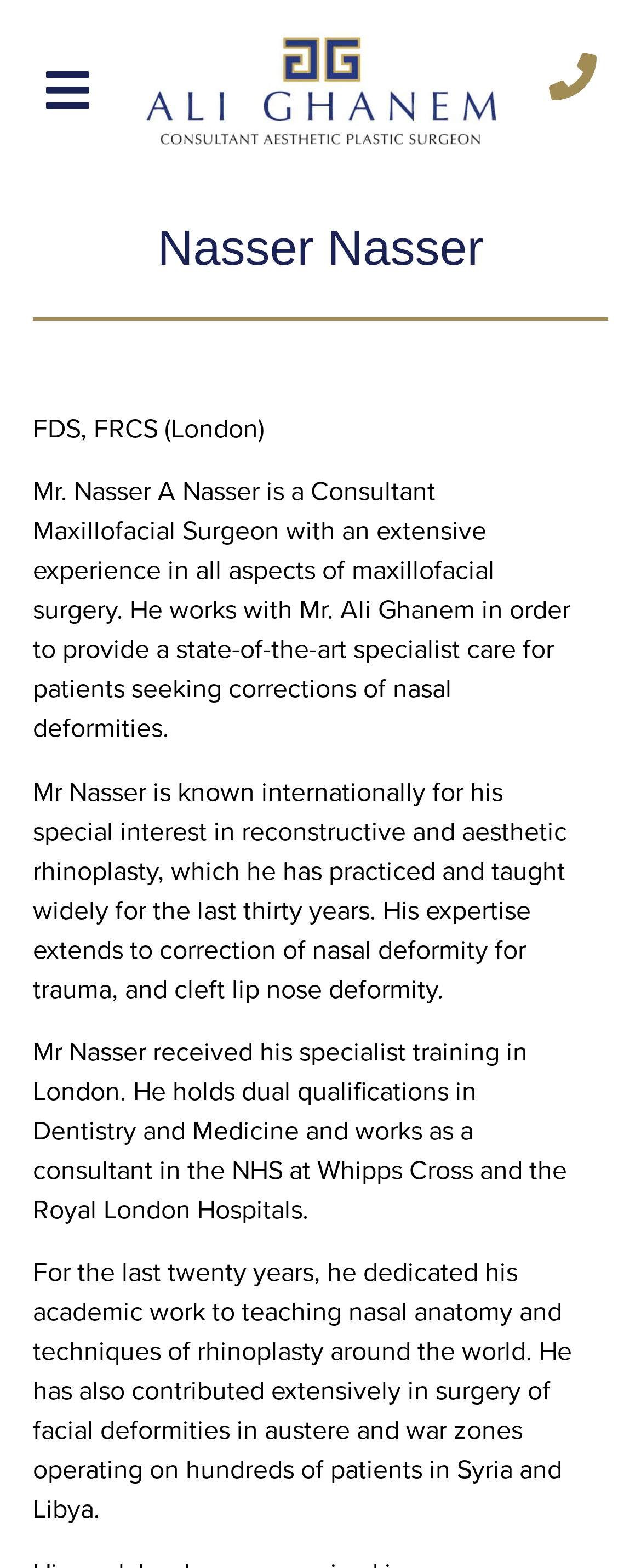What is the profession of Mr. Nasser A Nasser?
Give a thorough and detailed response to the question.

This answer can be obtained by reading the second paragraph of text on the webpage, which states 'Mr. Nasser A Nasser is a Consultant Maxillofacial Surgeon with an extensive experience in all aspects of maxillofacial surgery.'